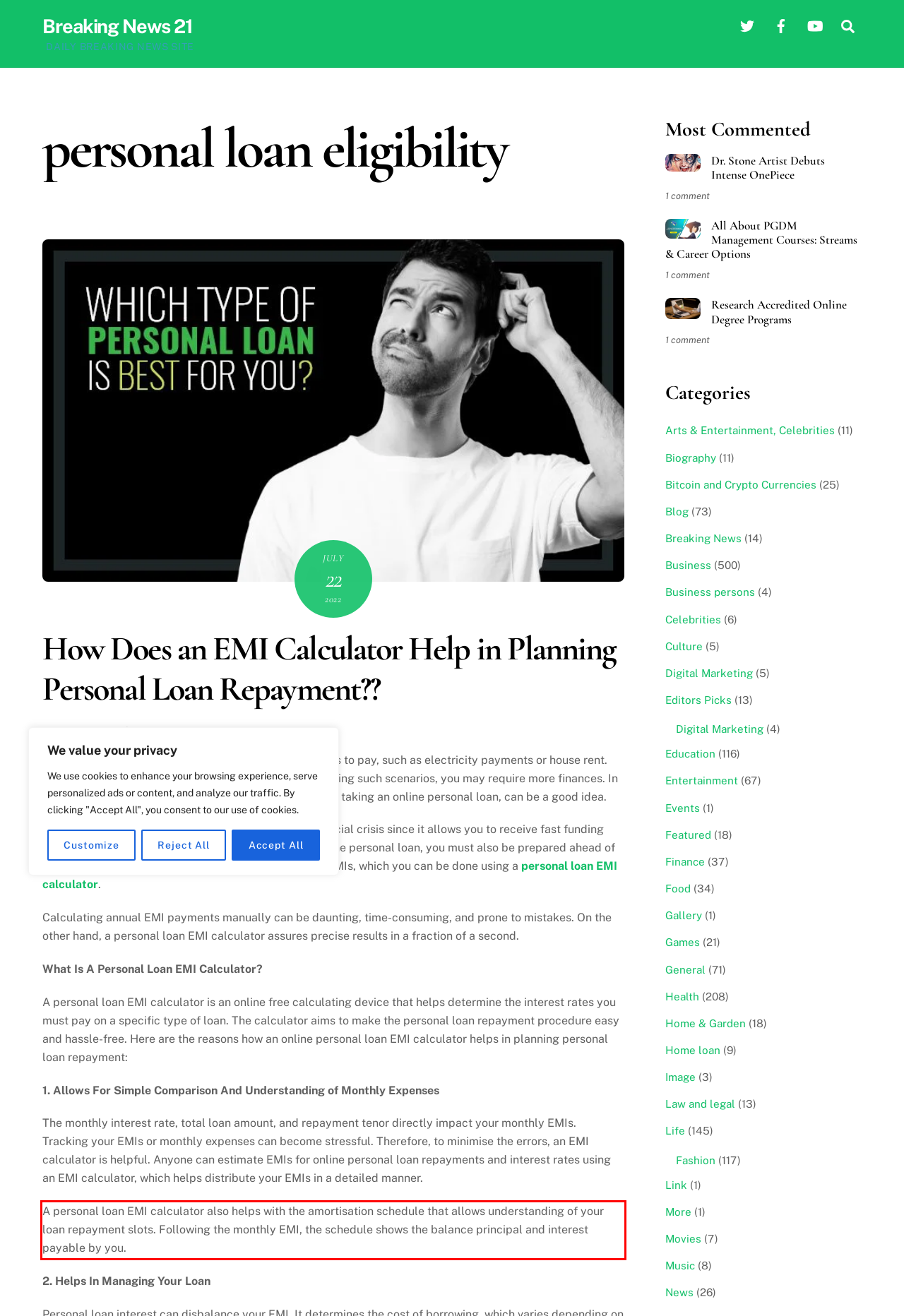In the screenshot of the webpage, find the red bounding box and perform OCR to obtain the text content restricted within this red bounding box.

A personal loan EMI calculator also helps with the amortisation schedule that allows understanding of your loan repayment slots. Following the monthly EMI, the schedule shows the balance principal and interest payable by you.